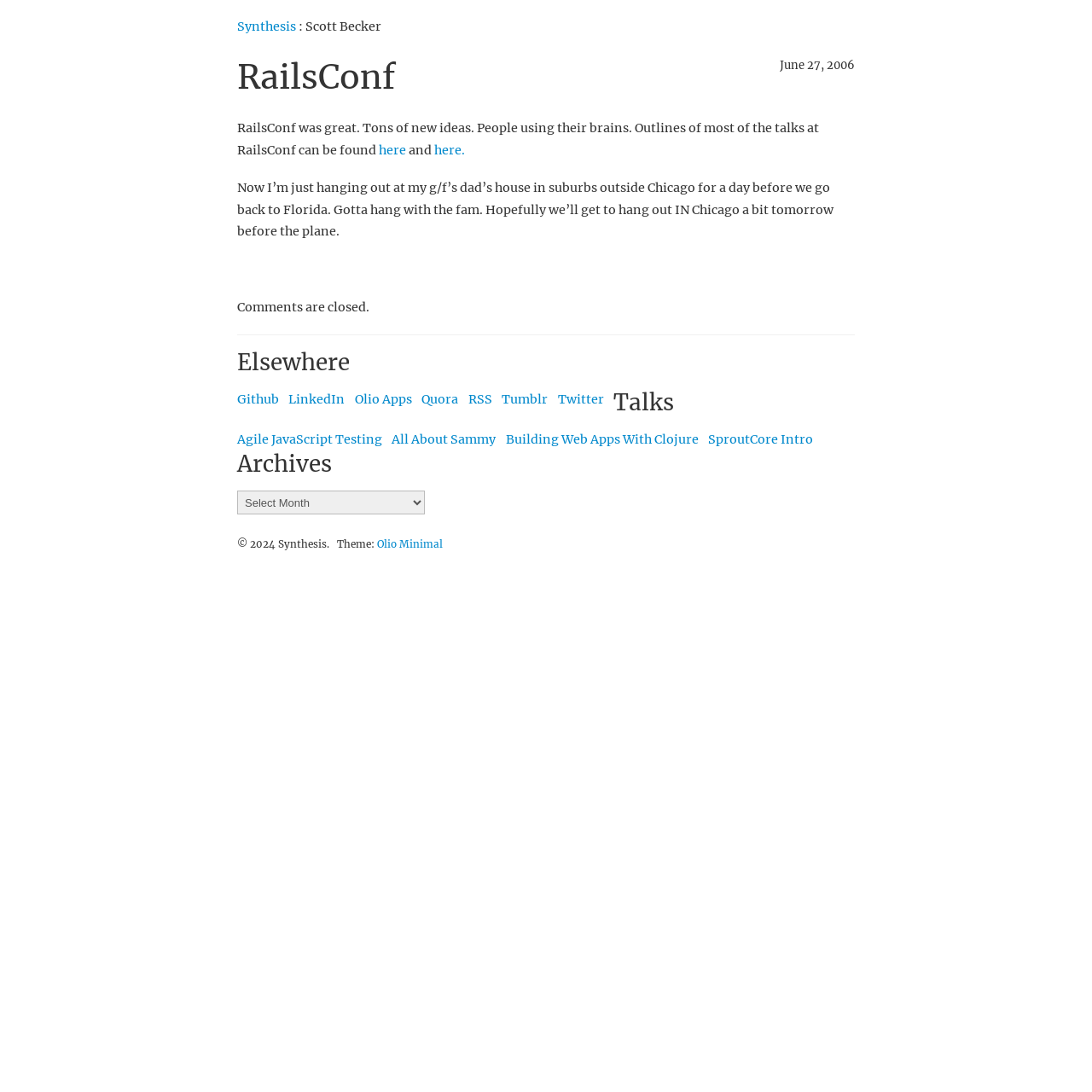What is the name of the theme used on this website?
Look at the screenshot and give a one-word or phrase answer.

Olio Minimal